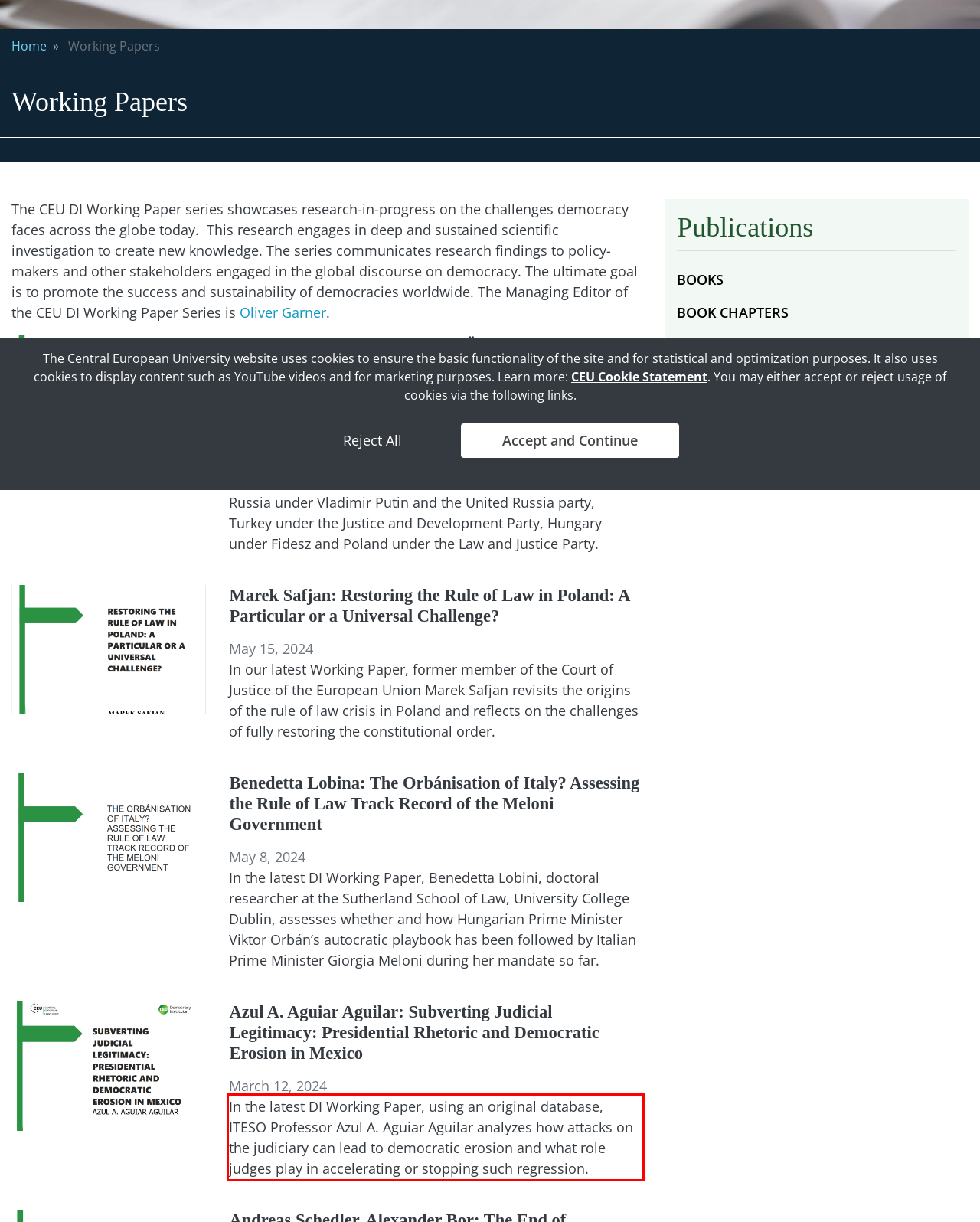Analyze the screenshot of a webpage where a red rectangle is bounding a UI element. Extract and generate the text content within this red bounding box.

In the latest DI Working Paper, using an original database, ITESO Professor Azul A. Aguiar Aguilar analyzes how attacks on the judiciary can lead to democratic erosion and what role judges play in accelerating or stopping such regression.